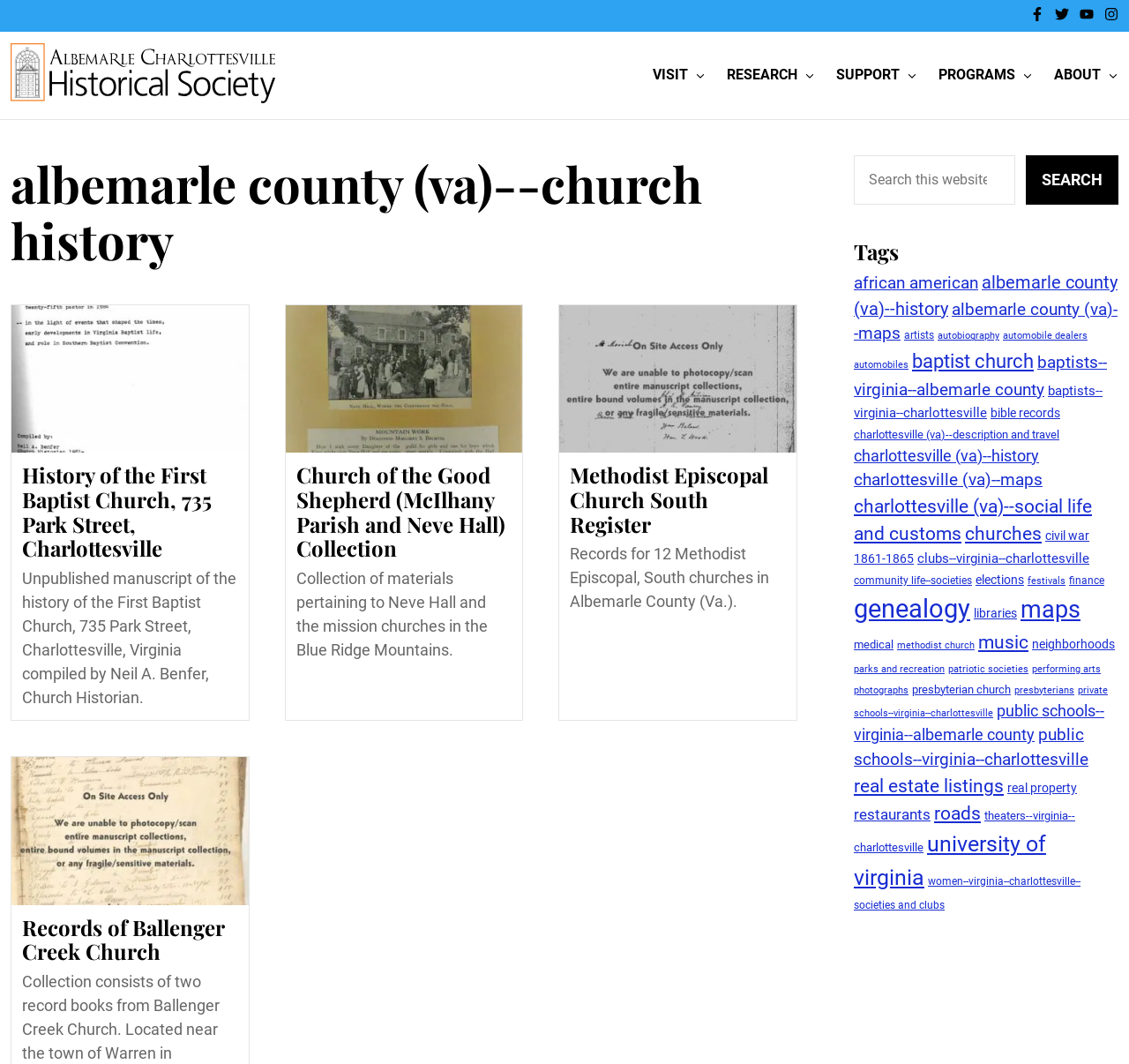Generate a thorough caption that explains the contents of the webpage.

The webpage is about the Albemarle Charlottesville Historical Society, specifically the archives related to church history in Albemarle County, Virginia. At the top of the page, there are social media links to Facebook, Twitter, YouTube, and Instagram. Below these links, there is a logo and a link to the historical society's website.

The main content of the page is divided into three columns. The left column contains a navigation menu with links to different sections of the website, including "VISIT", "RESEARCH", "SUPPORT", "PROGRAMS", and "ABOUT". 

The middle column is the main content area, which displays a series of articles related to church history in Albemarle County. Each article has a heading, a brief description, and a link to read more. The articles are arranged in a vertical list, with the most recent ones at the top.

The right column is a sidebar that contains a search bar, a list of tags, and a section titled "Primary Sidebar". The tags are links to different topics, such as "african american", "albemarle county (va)--history", and "baptist church", among others. There are 37 tags in total, each with a number of items associated with it.

Overall, the webpage is a repository of historical information and resources related to church history in Albemarle County, Virginia, and provides a way for users to search and explore this content.